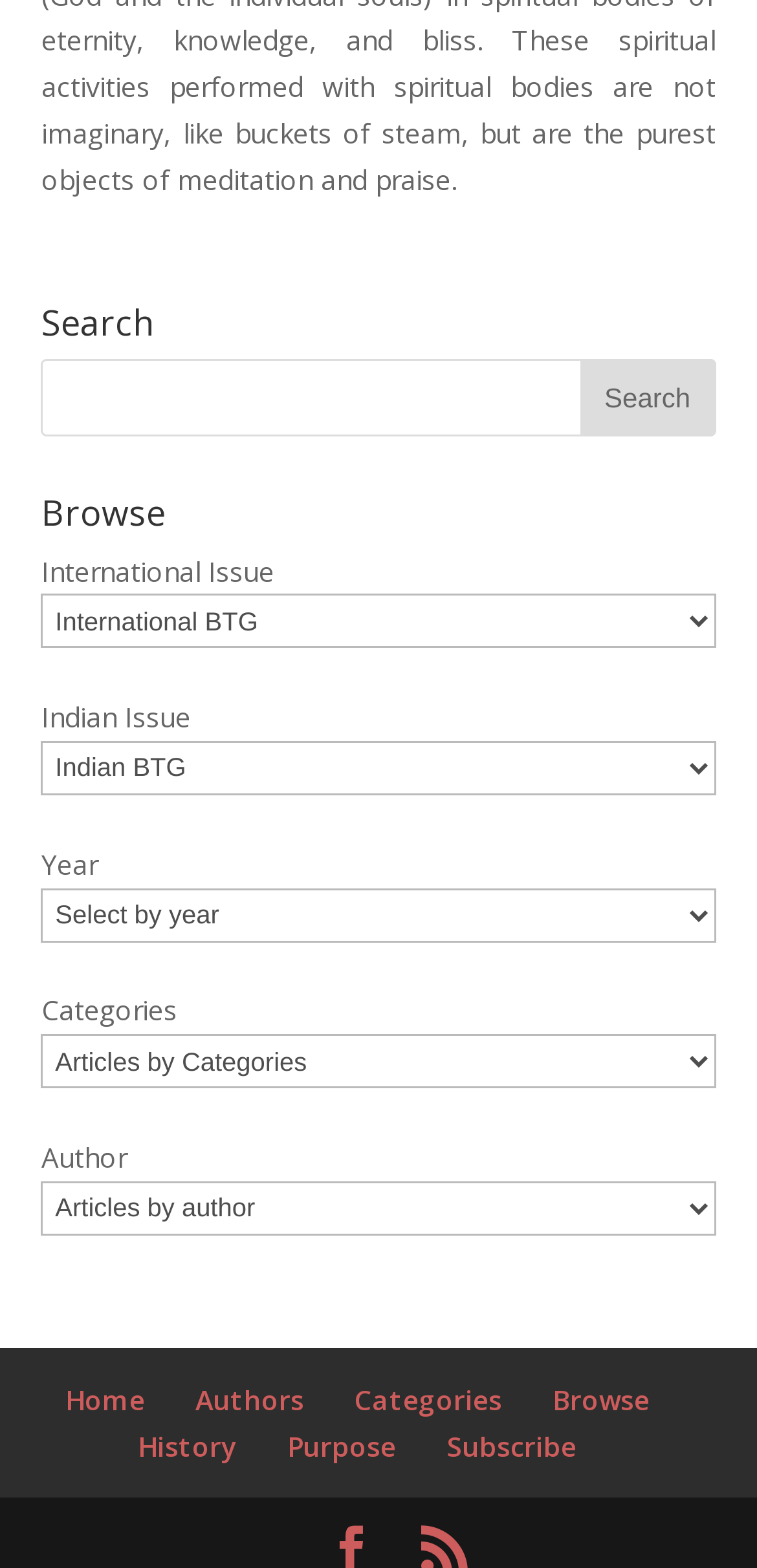Show me the bounding box coordinates of the clickable region to achieve the task as per the instruction: "select an author".

[0.055, 0.753, 0.945, 0.788]